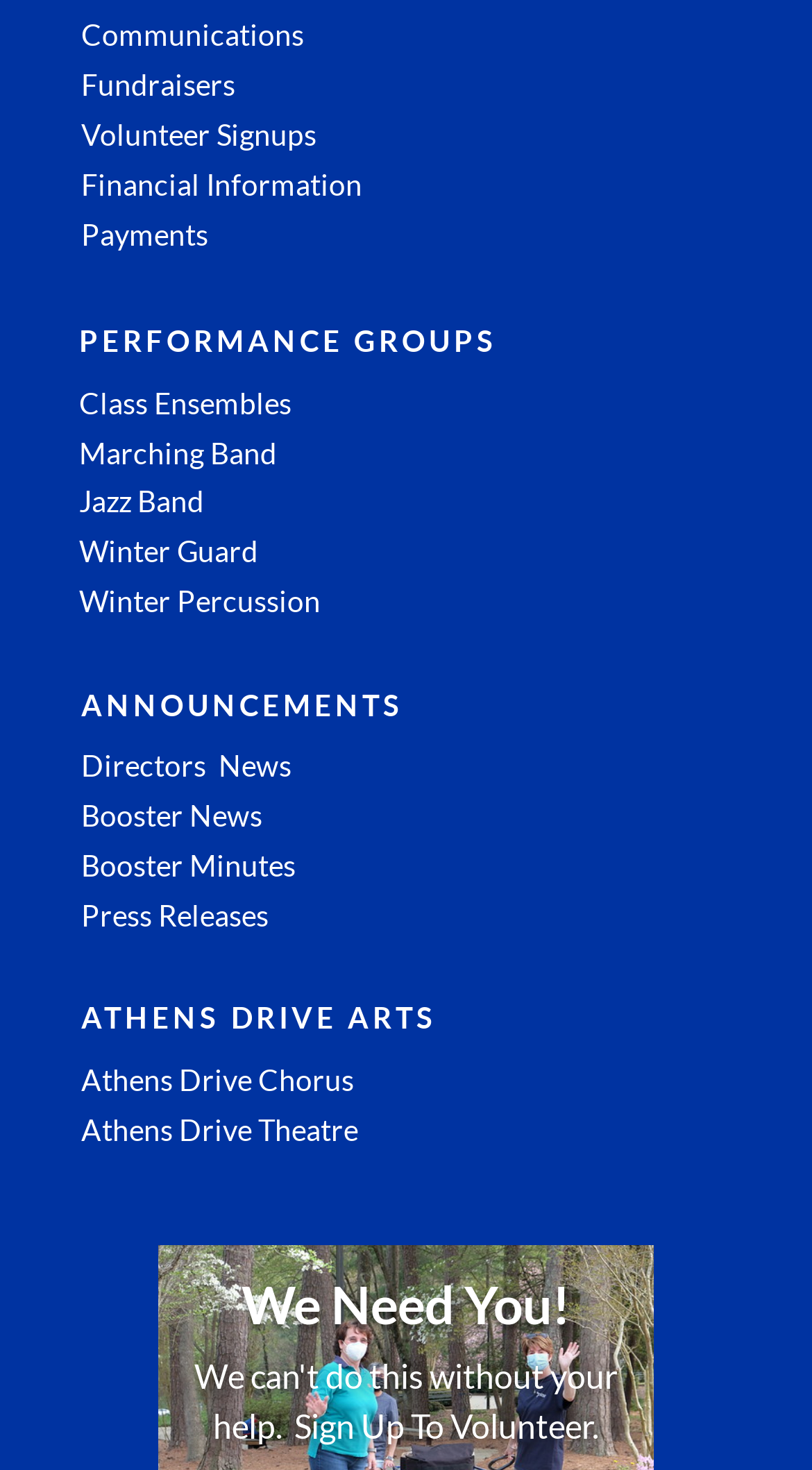Please find the bounding box coordinates for the clickable element needed to perform this instruction: "Read Directors News".

[0.1, 0.509, 0.359, 0.533]